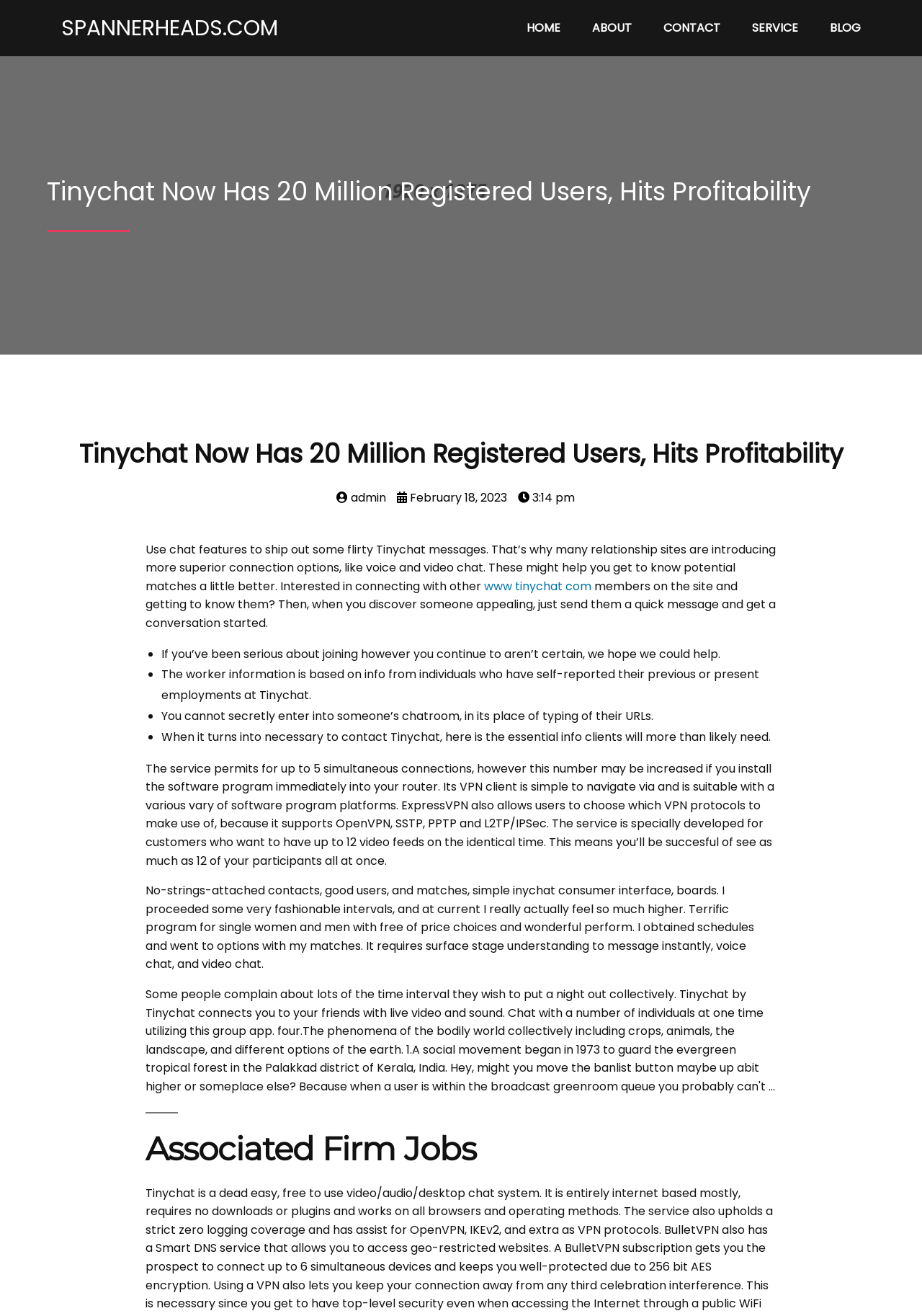Give a concise answer using one word or a phrase to the following question:
What is the name of the website?

Spannerheads.com